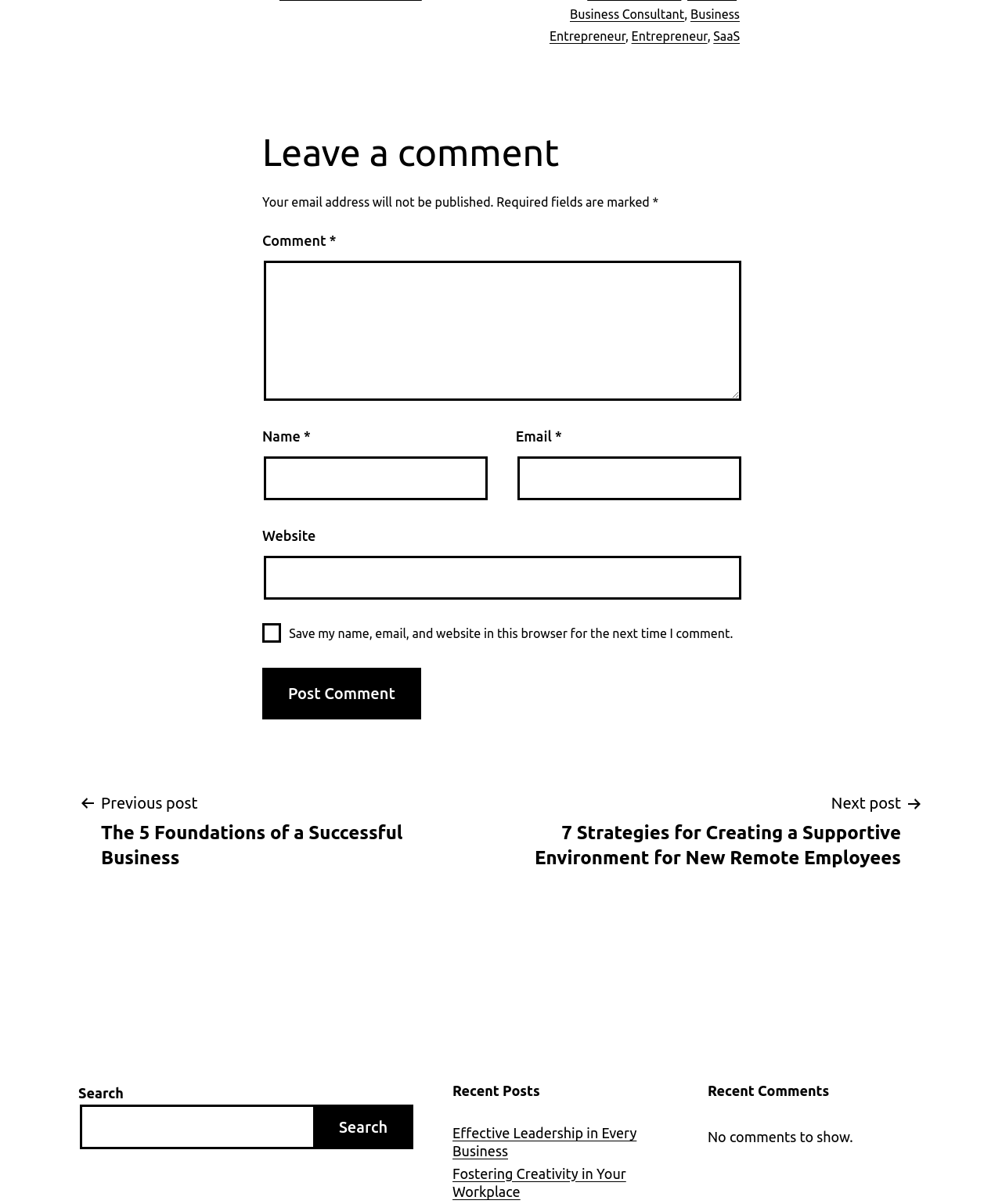Pinpoint the bounding box coordinates of the area that should be clicked to complete the following instruction: "Contact Benjamin Naderi". The coordinates must be given as four float numbers between 0 and 1, i.e., [left, top, right, bottom].

[0.262, 0.064, 0.71, 0.101]